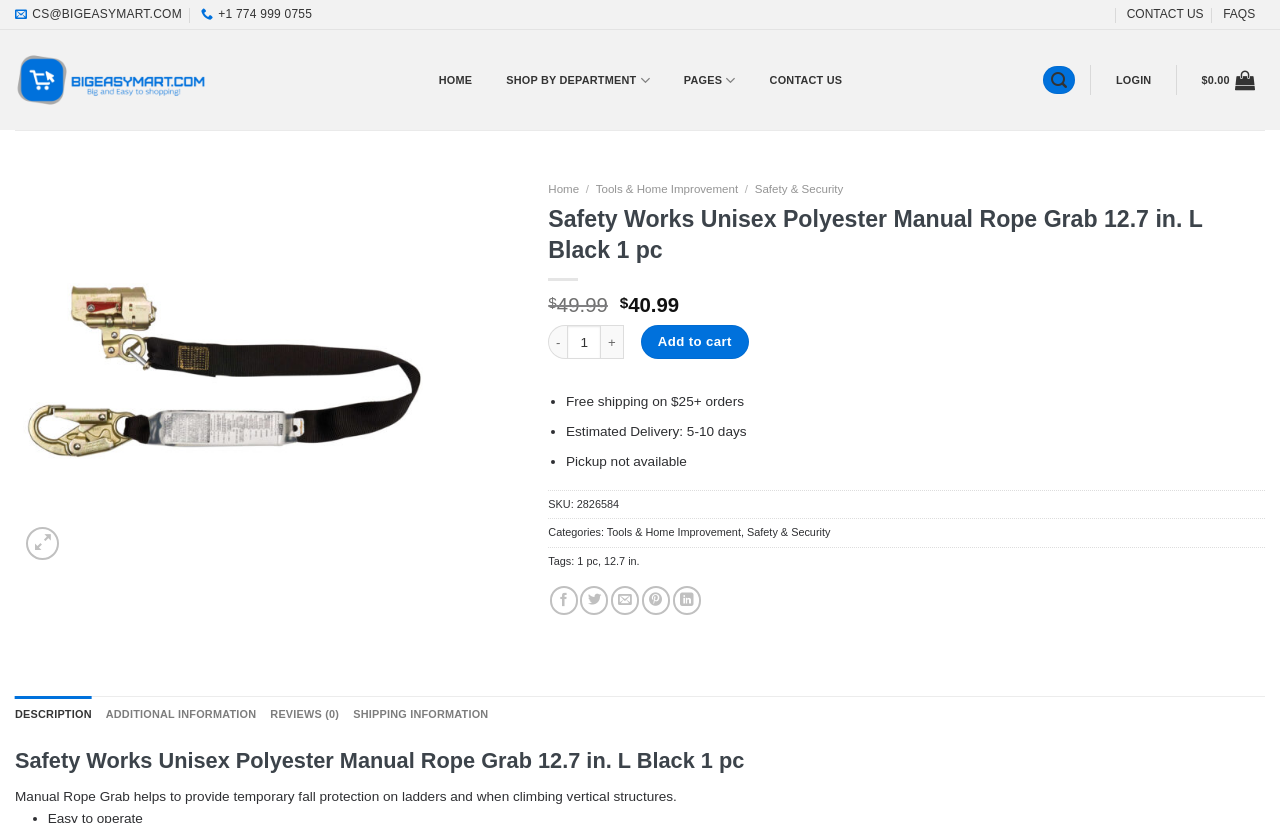What is the price of the Safety Works Unisex Polyester Manual Rope Grab?
Based on the image content, provide your answer in one word or a short phrase.

$40.99